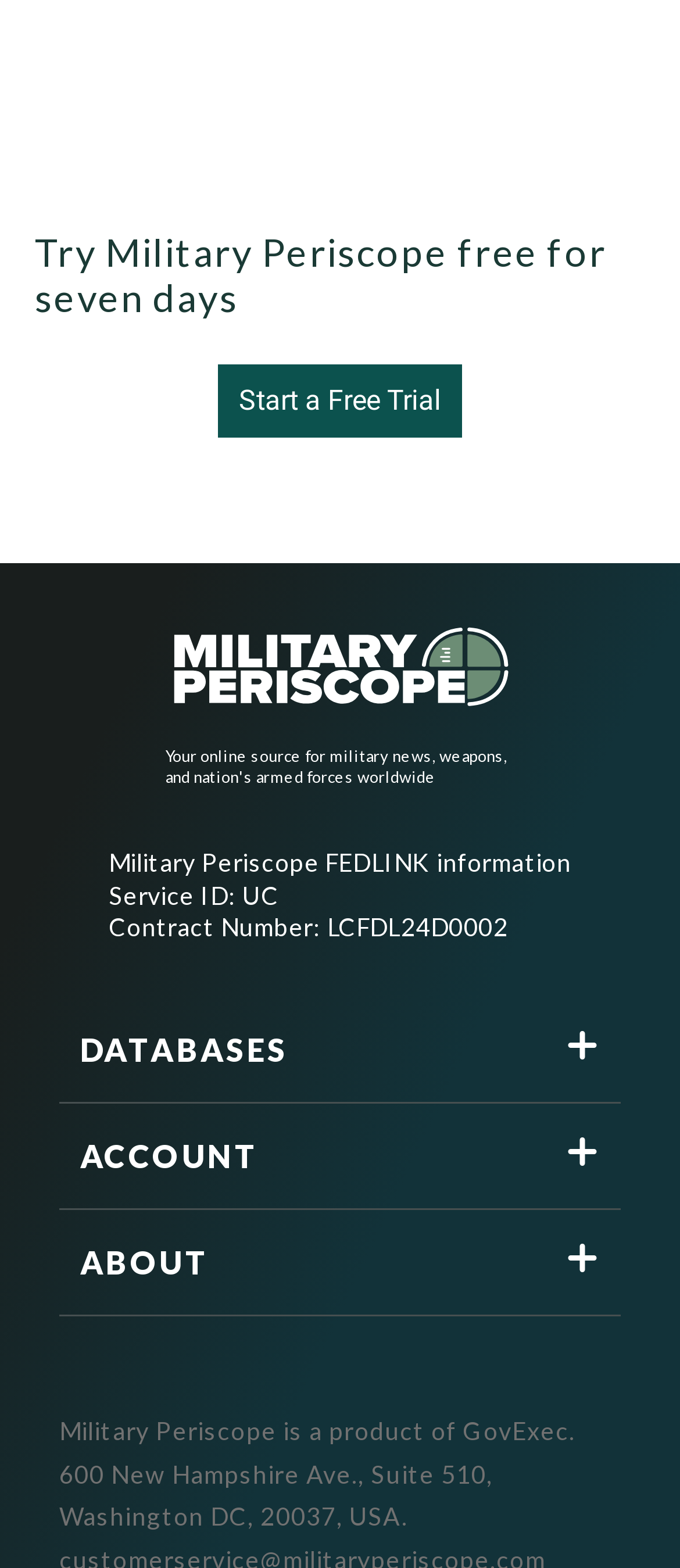What is the address of GovExec?
Please look at the screenshot and answer in one word or a short phrase.

600 New Hampshire Ave., Suite 510, Washington DC, 20037, USA.